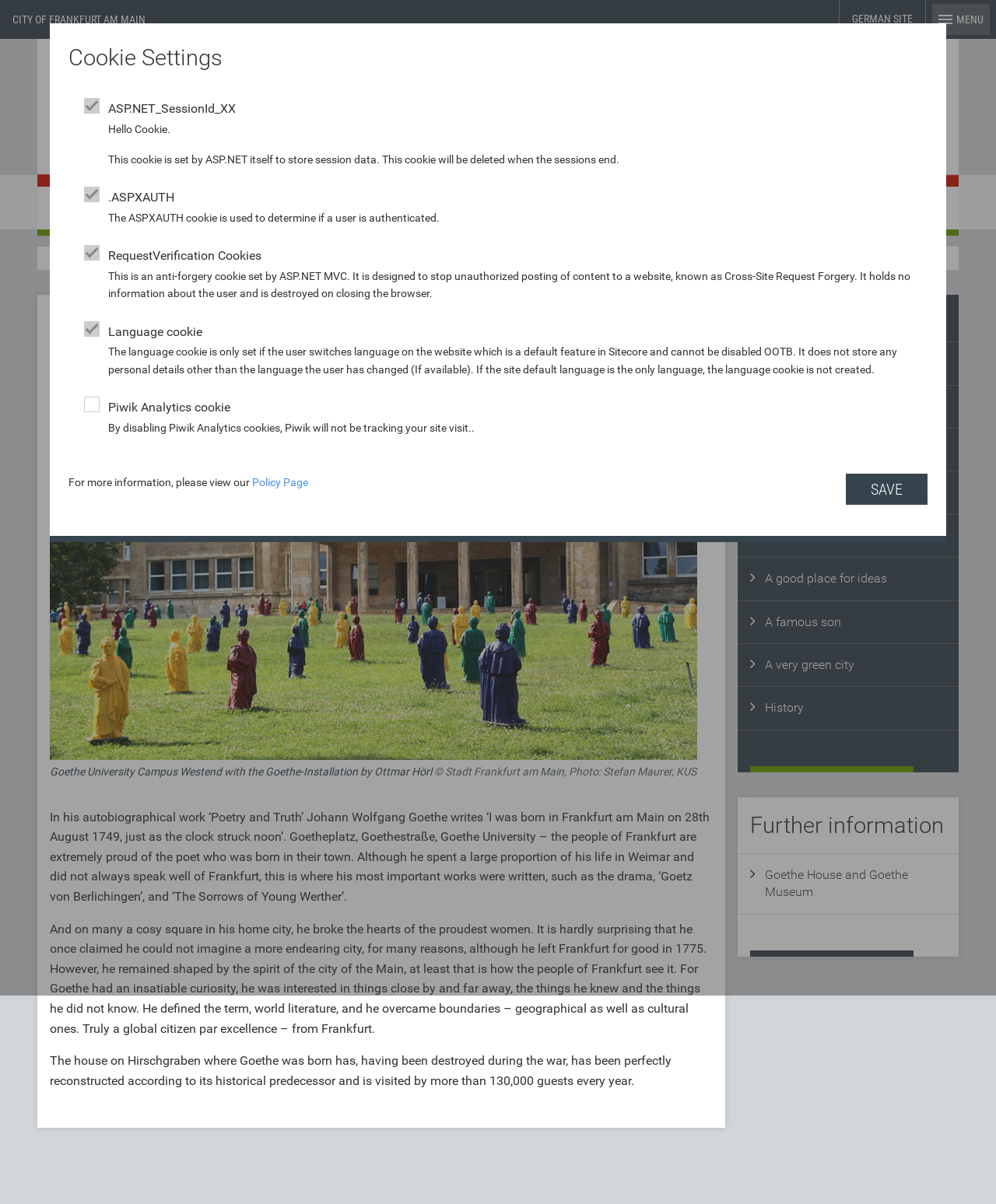Generate a thorough caption detailing the webpage content.

The webpage is about a famous son of Frankfurt am Main, Johann Wolfgang Goethe. At the top, there is a header section with a link to the city's website and a menu bar with options like "GERMAN SITE" and "MENU". Below the header, there is a large header image that spans almost the entire width of the page.

Underneath the header image, there are four links to different sections of the website, including "SERVICE AND CITY HALL", "DISCOVER AND EXPERIENCE", "INTERNATIONAL CITY", and "MUSEUMS AND THEATRES". To the right of these links, there is a search bar.

The main content of the page is an article about Goethe, with a heading "A famous son" and a figure with an image of the Goethe University Campus Westend with the Goethe-Installation by Ottmar Hörl. The article describes Goethe's life and works, including his autobiographical work "Poetry and Truth" and his connections to Frankfurt.

To the right of the article, there is a complementary section with a tab list that includes options like "About Frankfurt" and "Further information". The "About Frankfurt" tab is expanded and shows a list of links to internal pages, including "Frankfurt on the up and up", "Festivals in Frankfurt", and "A famous son". There is also a link to the Goethe House and Goethe Museum.

At the bottom of the page, there is a dialog box with a heading "Cookie Settings" and a button to save settings.